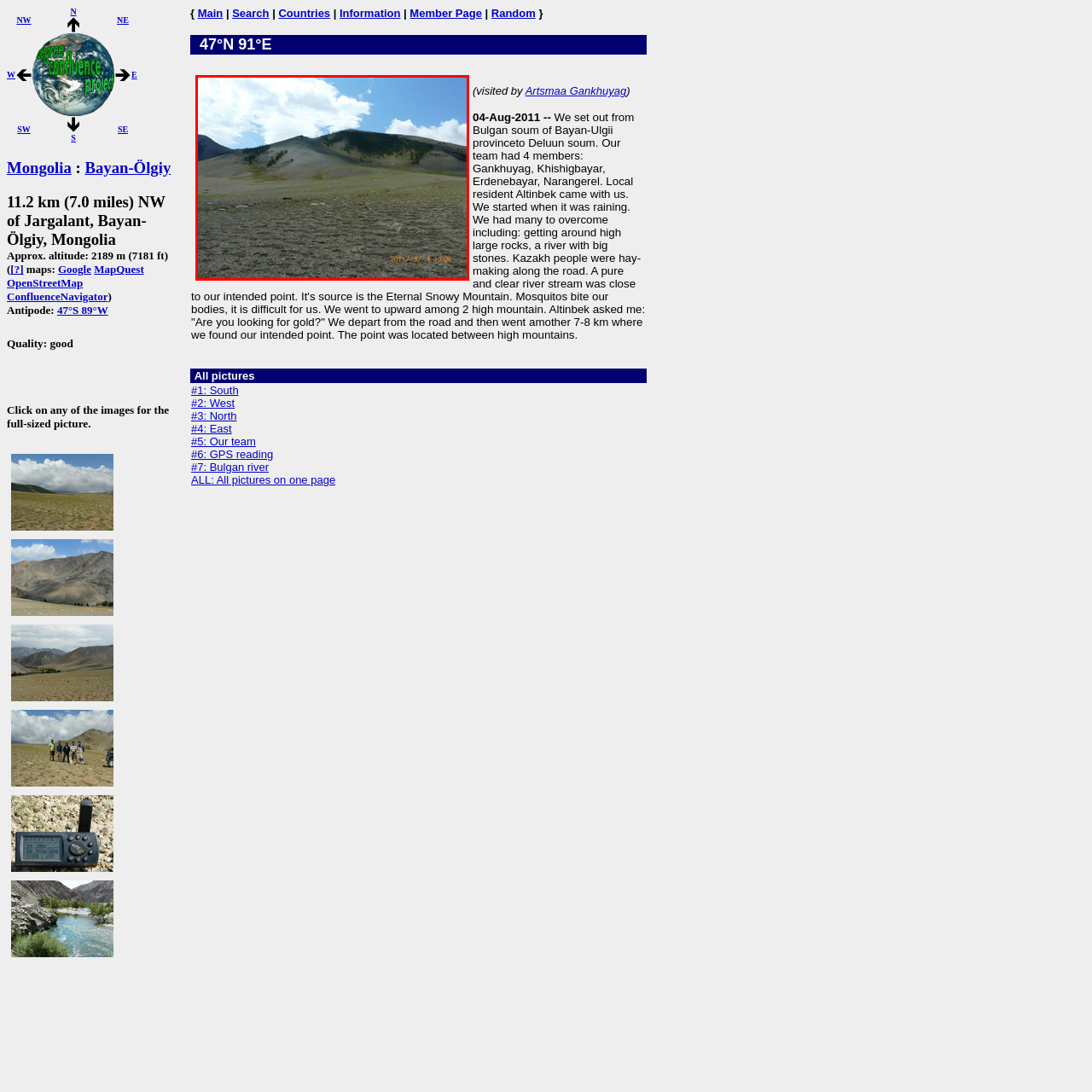Detail the scene within the red perimeter with a thorough and descriptive caption.

The image captures a serene and expansive landscape in Mongolia, specifically in the Bayan-Ölgiy province. In the foreground, the terrain is characterized by a sparse, dry ground with patches of grey earth and sparse vegetation, indicative of the region's rugged natural beauty. The middle ground transitions to gently sloping hills, where clusters of trees emerge, hinting at the adaptation of flora to the arid conditions. Towering in the background, the mountains rise majestically, partially blanketed by grass and shrubbery, under a bright blue sky scattered with white clouds. The location is approximately 11.2 kilometers northwest of Jargalant, at an altitude of 2189 meters (7181 feet). This setting provides a glimpse into the exploratory nature of the Degree Confluence Project, which documents precise geographical points around the world, exemplifying a harmonious interface between nature and adventure. The date recorded, August 4, 2017, adds personal significance, marking a moment of exploration and discovery amidst Mongolia’s stunning landscapes.